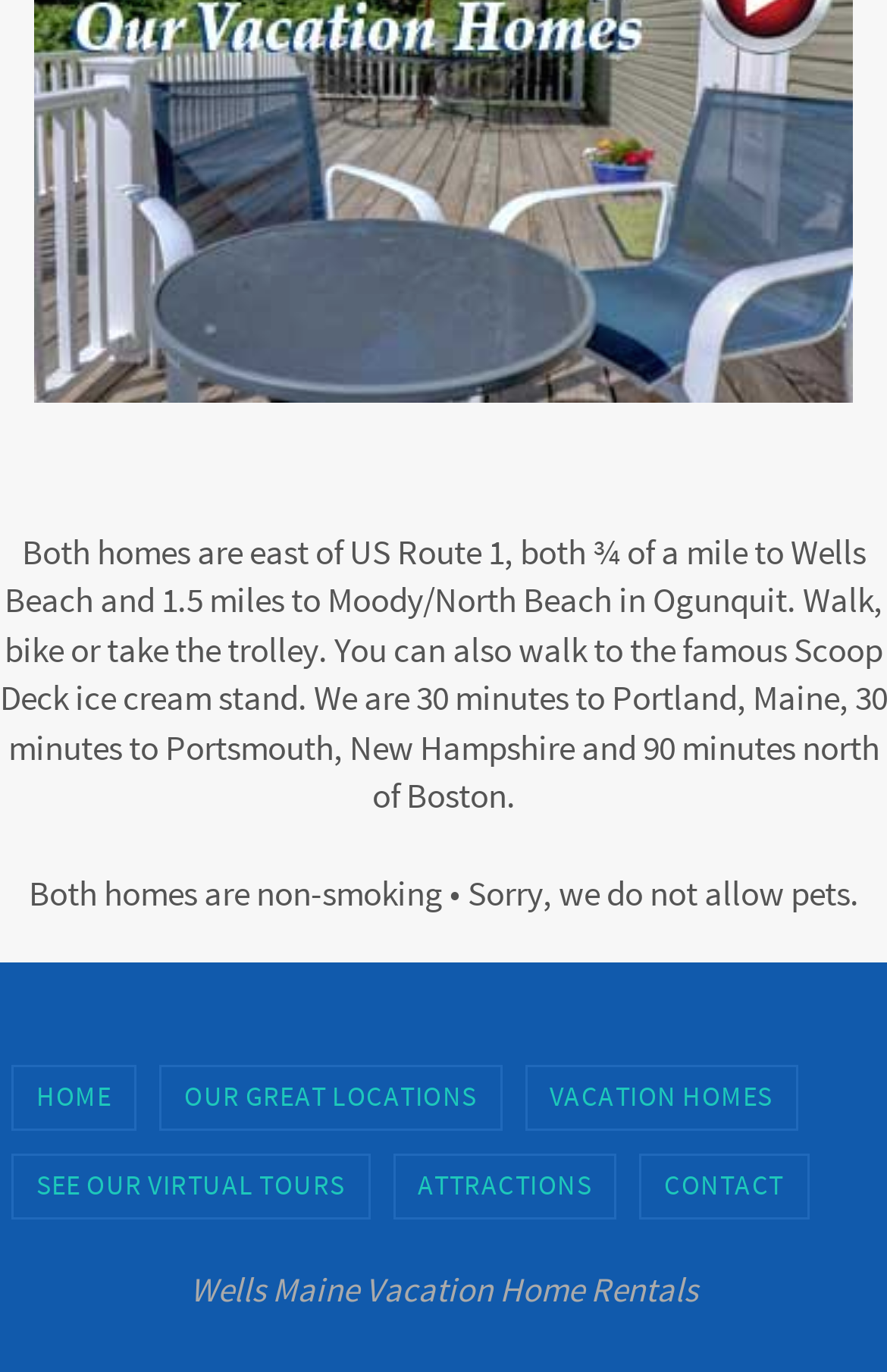Respond concisely with one word or phrase to the following query:
What is the distance to Wells Beach from the homes?

¾ of a mile